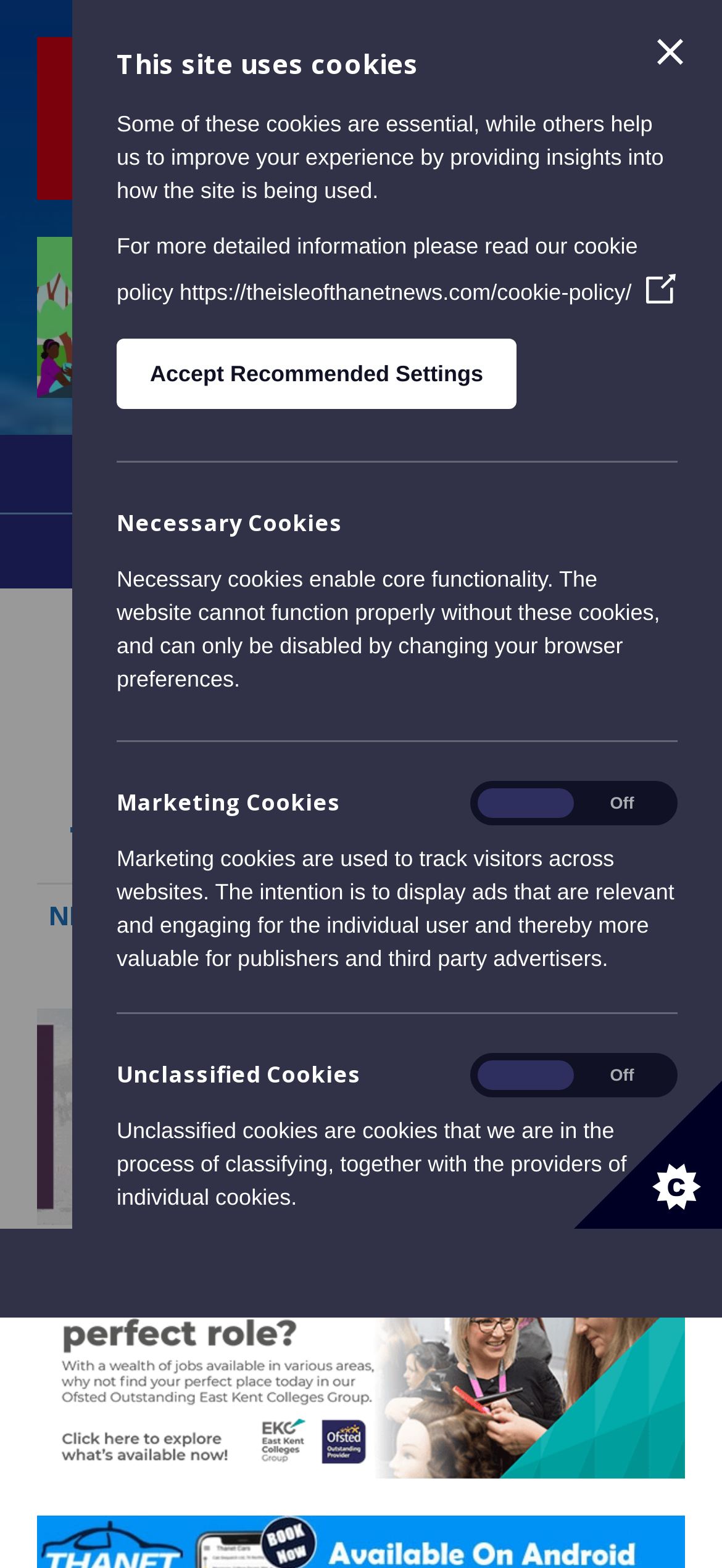Create an elaborate caption that covers all aspects of the webpage.

This webpage appears to be a news article from The Isle Of Thanet News, with a focus on a local story about the band The Libertines buying a hotel in Margate. 

At the top of the page, there is a large heading that reads "THE ISLE OF THANET NEWS" followed by a subheading "NEWS FOR RAMSGATE, MARGATE, BROADSTAIRS AND VILLAGES." Below this, there are two links with accompanying images, which may be related to the news article. 

On the top right side of the page, there are several social media links, including Twitter, Facebook, and YouTube, as well as links to "Advertise with us", "About/Contact us/Legal - cookies and privacy", "Support us to continue bringing you local Thanet news", and "Commenting policy". 

The main content of the page is divided into two sections. The top section appears to be the news article, with a heading that reads "Could this Cliftonville hotel have been snapped up by The Libertines?" The article is accompanied by two images. 

The bottom section of the page is dedicated to cookie settings, with a heading that reads "This site uses cookies". There is a brief explanation of the different types of cookies used on the site, including necessary cookies, marketing cookies, and unclassified cookies. Users can toggle the settings for each type of cookie on or off. There is also a link to the site's cookie policy and a button to "Accept Recommended Settings".